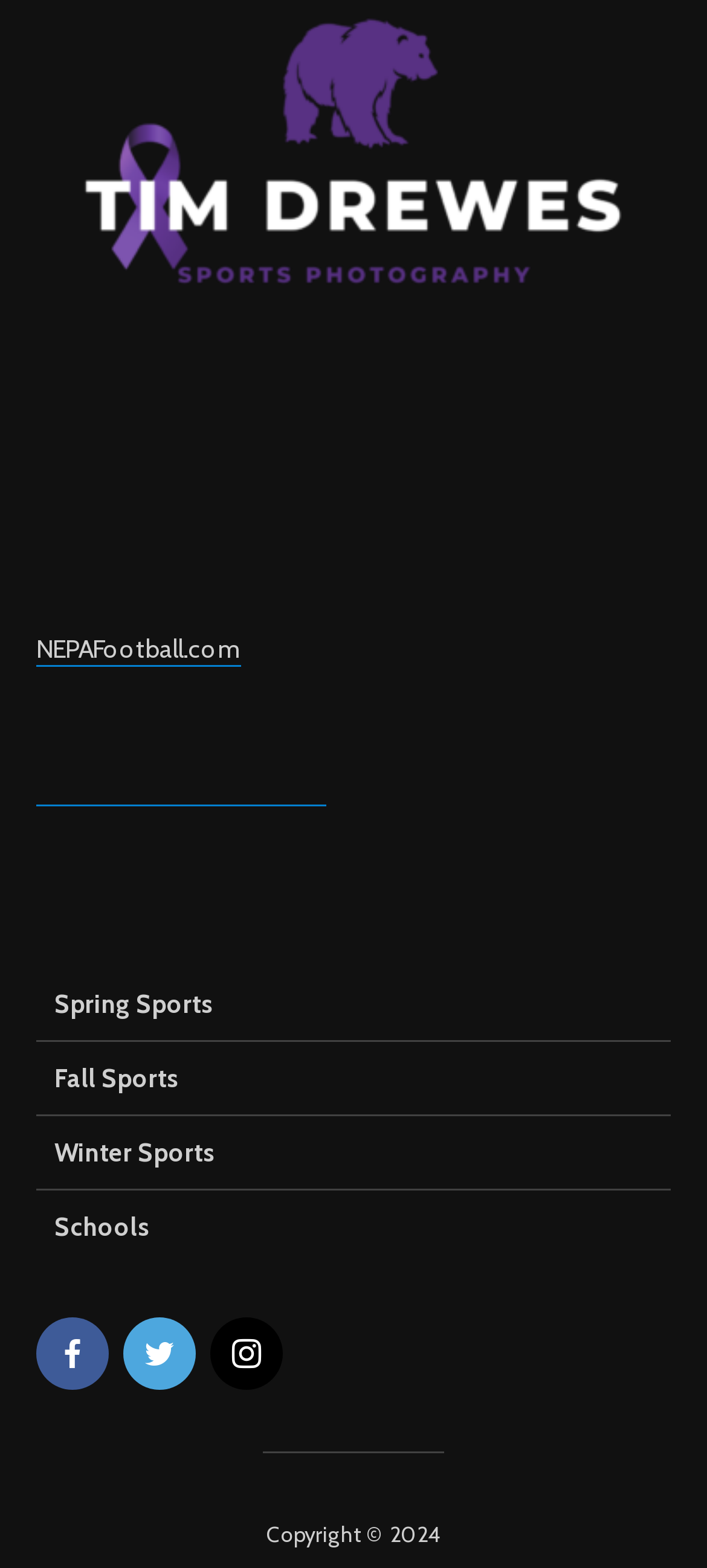Determine the bounding box coordinates of the element's region needed to click to follow the instruction: "Go to Facebook page". Provide these coordinates as four float numbers between 0 and 1, formatted as [left, top, right, bottom].

[0.051, 0.84, 0.154, 0.887]